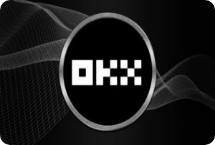Describe the important features and context of the image with as much detail as possible.

The image showcases the logo of OKX, a prominent cryptocurrency exchange, set against a sleek black background. The logo features a modern, stylized design with the letters "OKX" prominently displayed, symbolizing the brand's commitment to innovation in digital finance. This particular image is associated with a recent announcement regarding OKX's expansion of cryptocurrency services, including the launch of an exchange and a Web3 wallet in Argentina. The image encapsulates the essence of the company's forward-thinking approach in the rapidly evolving landscape of cryptocurrency and blockchain technology.